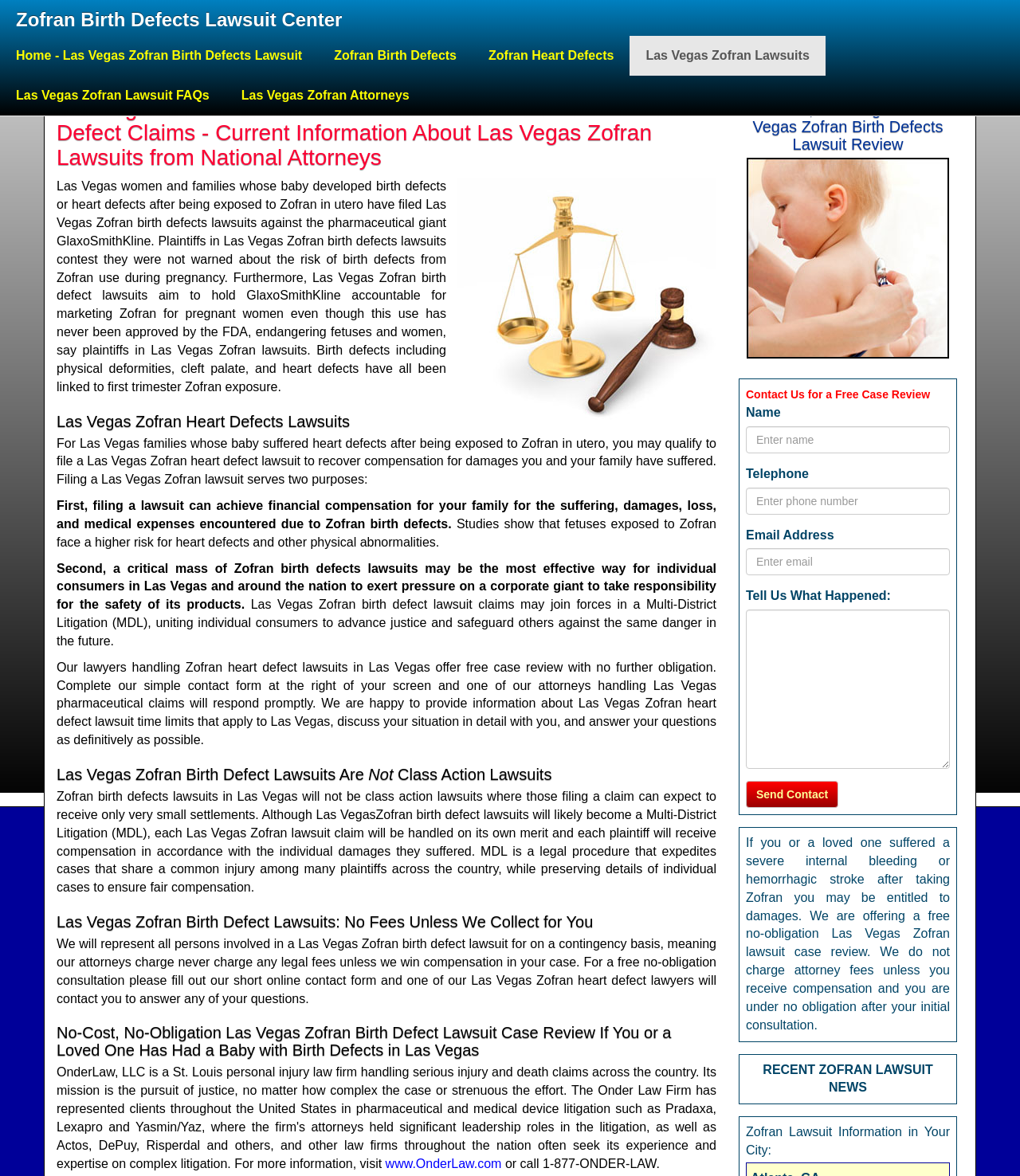Determine the bounding box coordinates for the area that should be clicked to carry out the following instruction: "View press releases".

None